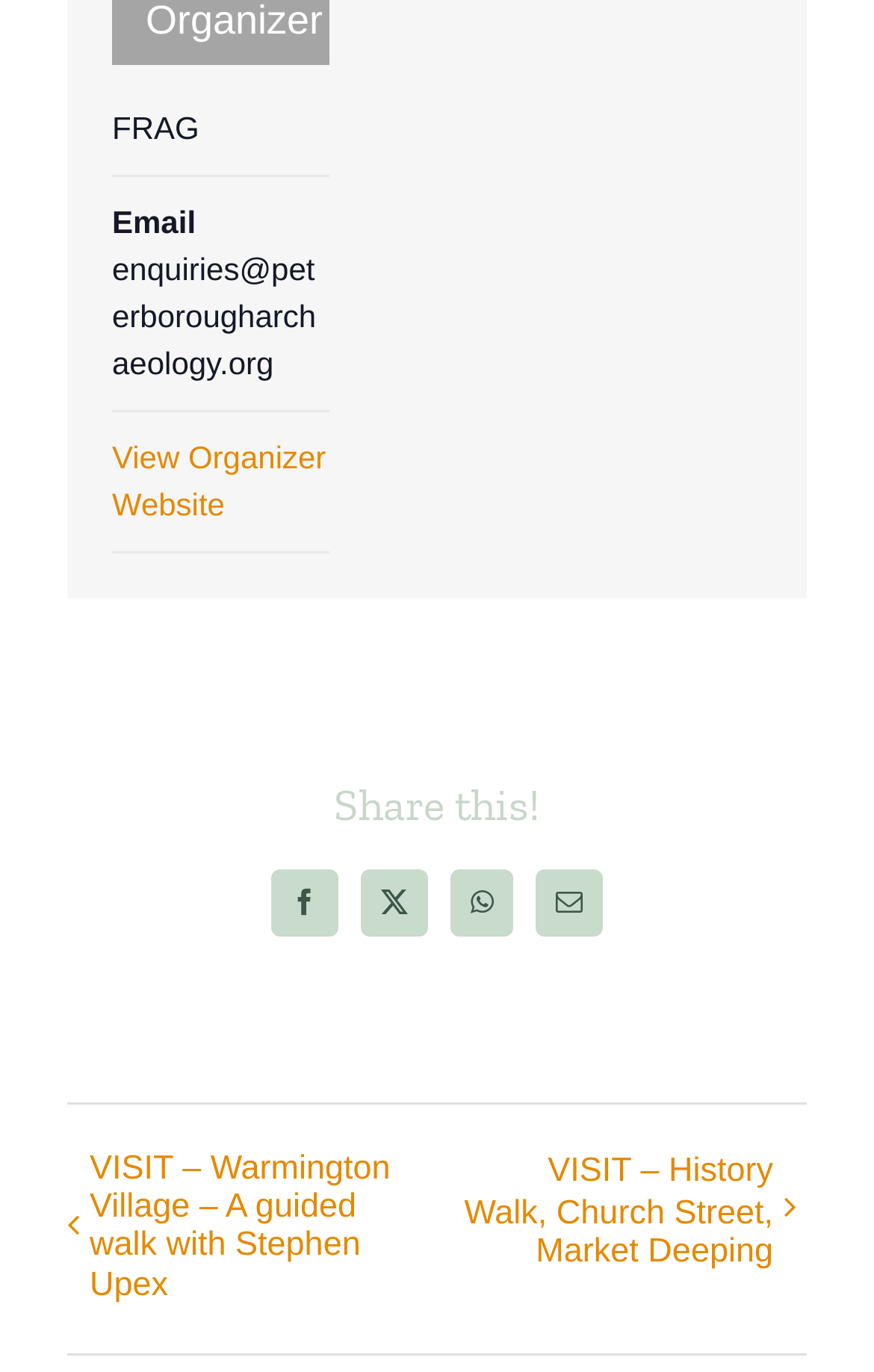What is the email address of the organizer? Analyze the screenshot and reply with just one word or a short phrase.

enquiries@peterborougharchaeology.org